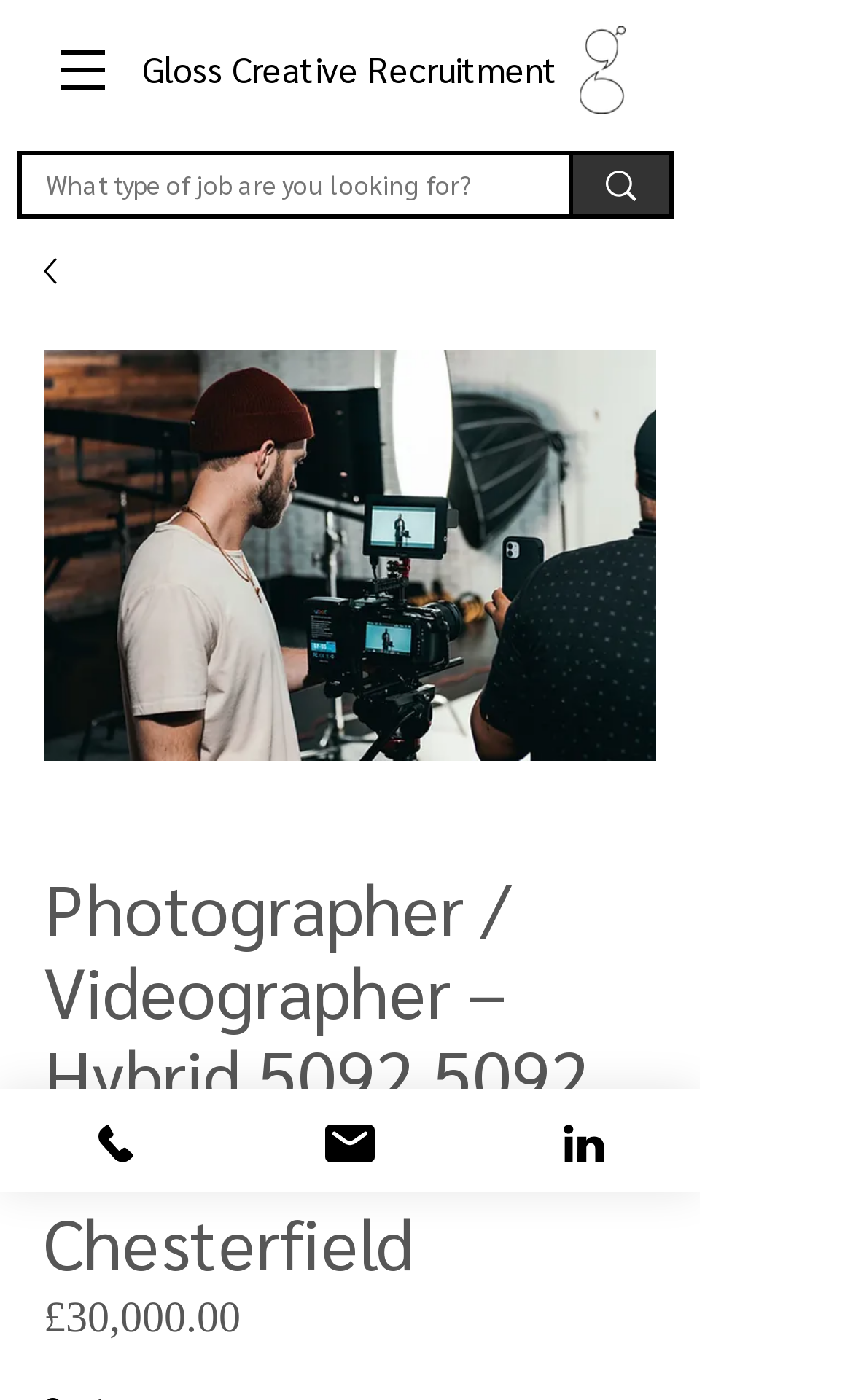Identify the headline of the webpage and generate its text content.

Gloss Creative Recruitment